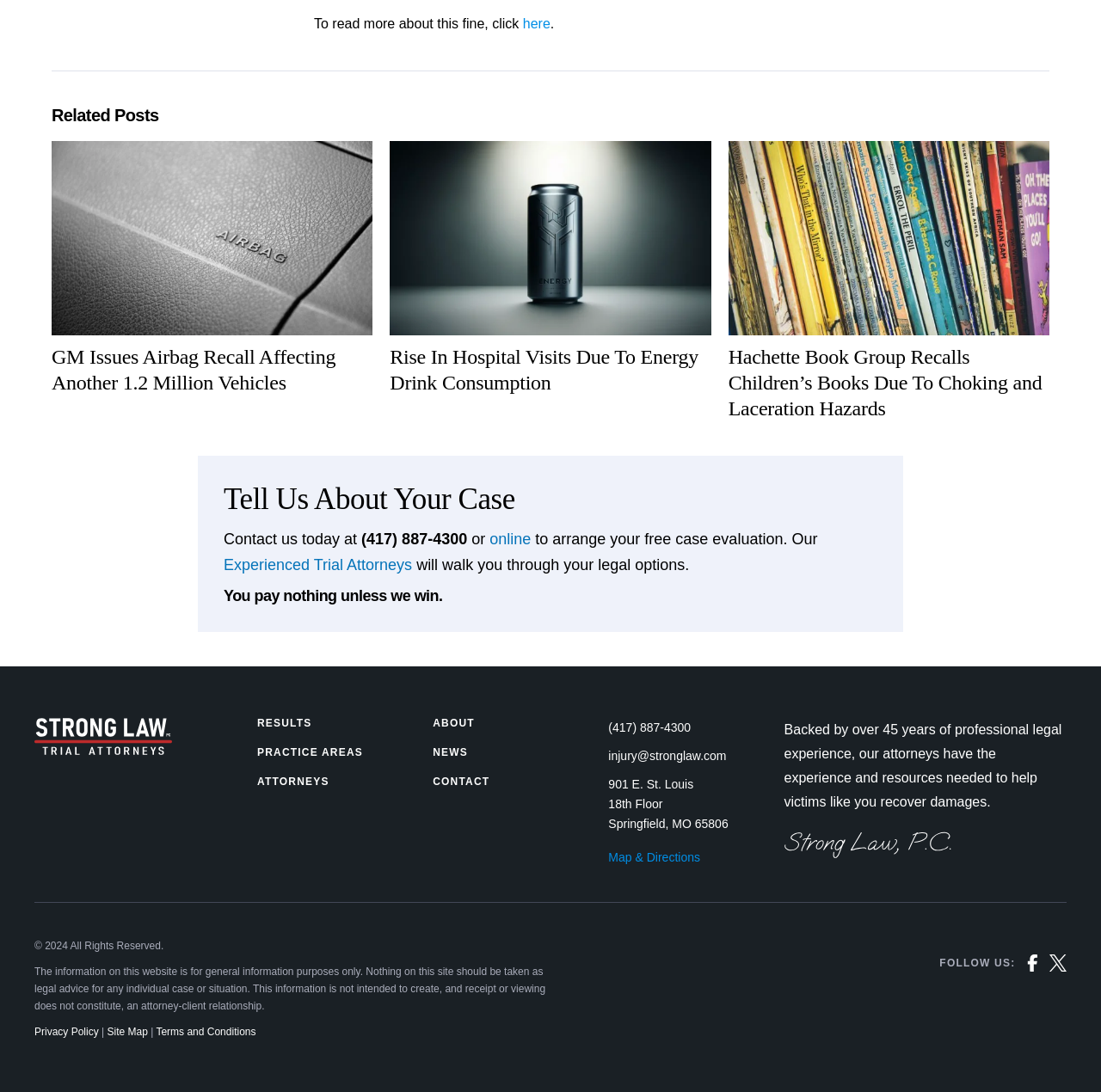Find the coordinates for the bounding box of the element with this description: "Coppercurus pictures".

None